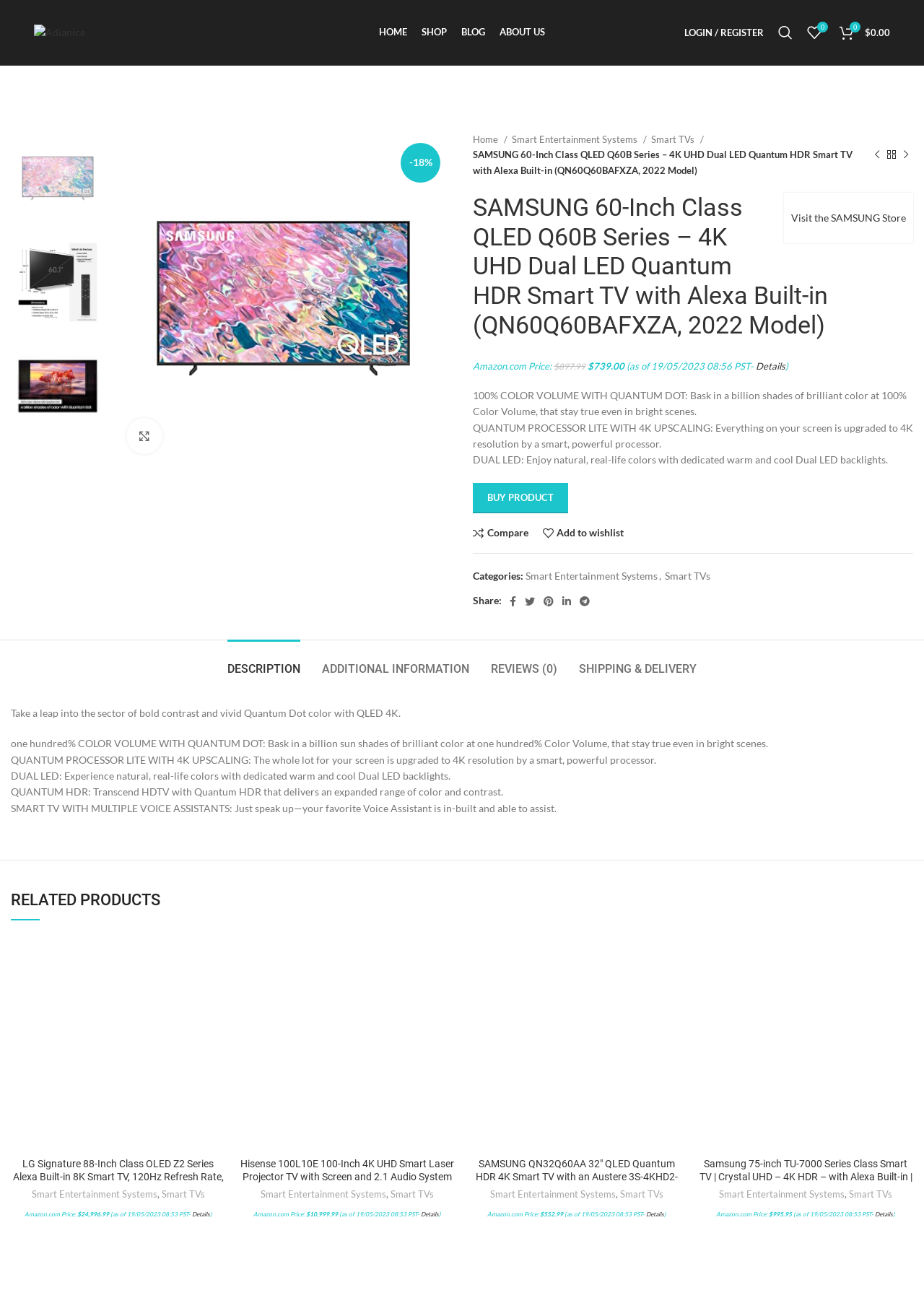What is the brand of the TV?
Your answer should be a single word or phrase derived from the screenshot.

SAMSUNG